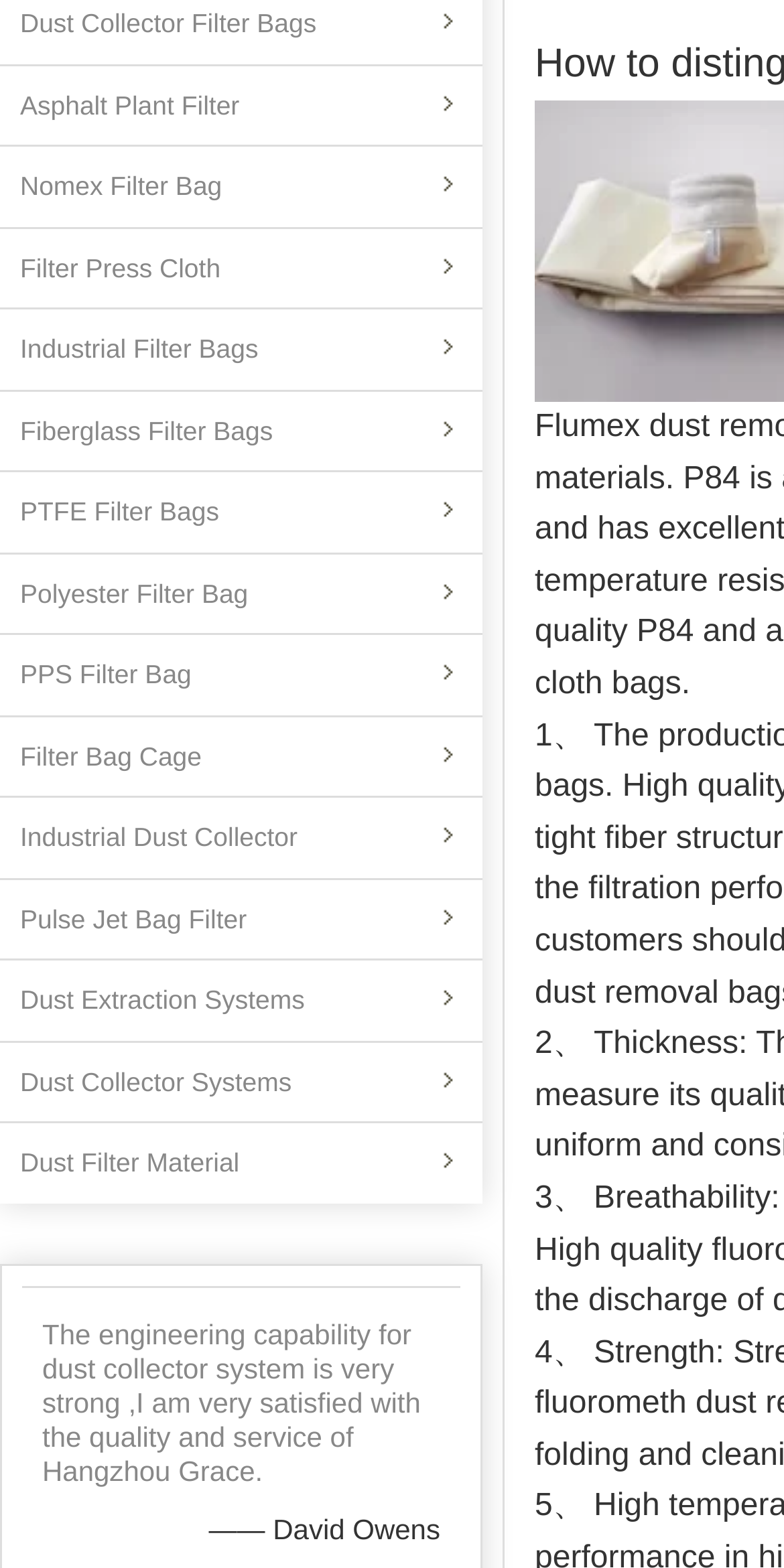Using the format (top-left x, top-left y, bottom-right x, bottom-right y), provide the bounding box coordinates for the described UI element. All values should be floating point numbers between 0 and 1: Nomex Filter Bag

[0.0, 0.094, 0.615, 0.144]